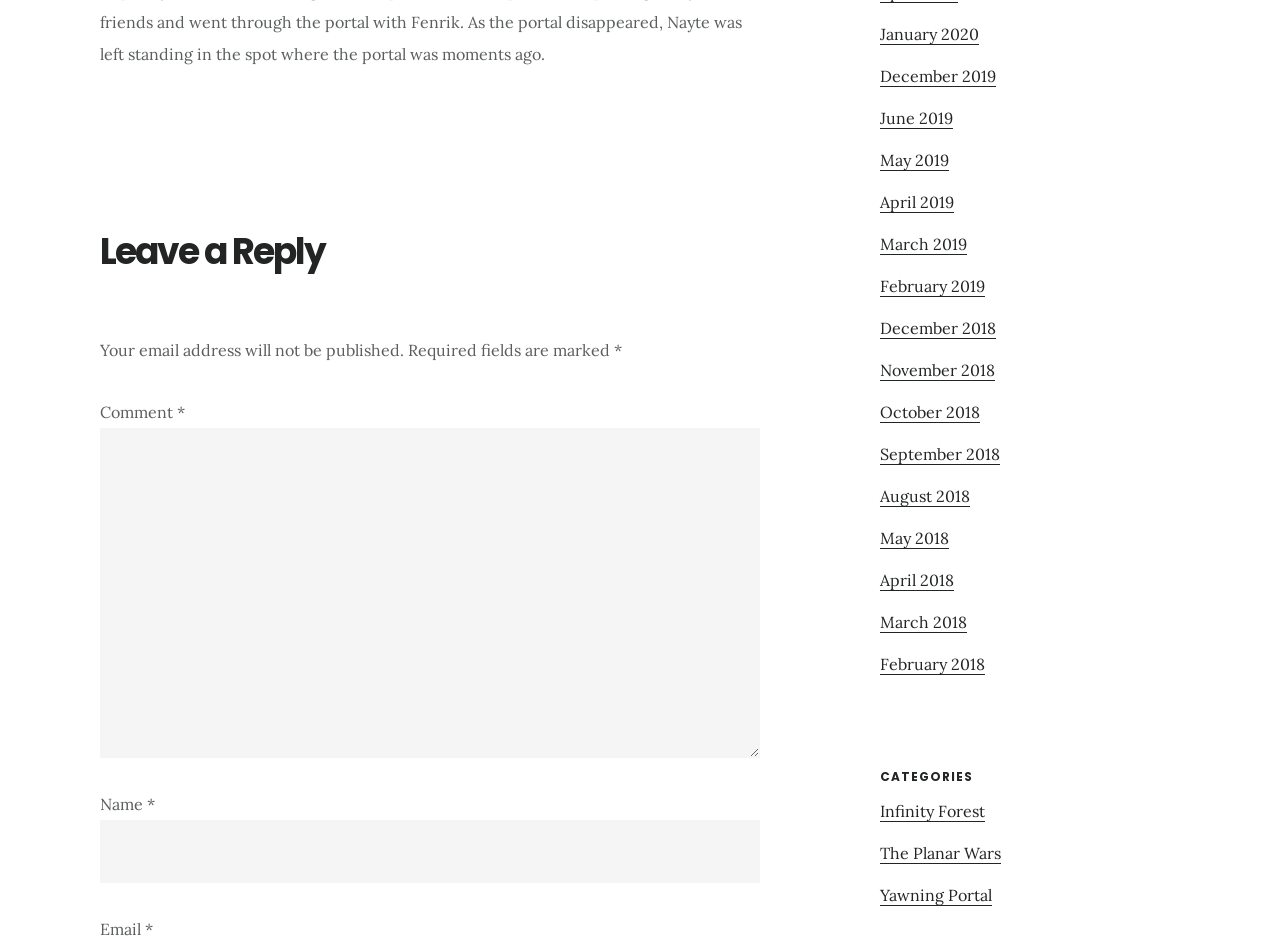Please find and report the bounding box coordinates of the element to click in order to perform the following action: "View January 2020". The coordinates should be expressed as four float numbers between 0 and 1, in the format [left, top, right, bottom].

[0.688, 0.026, 0.765, 0.048]